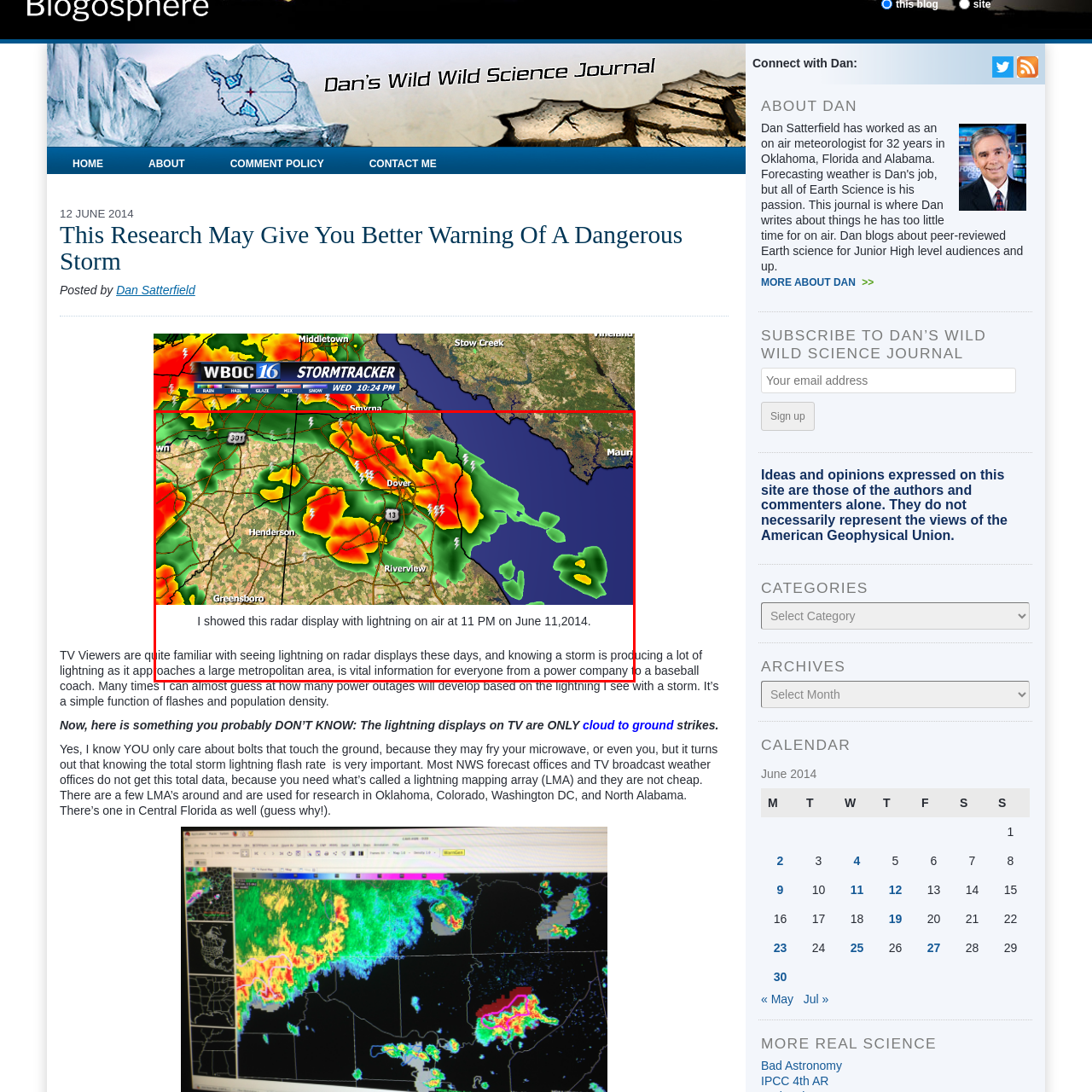Please analyze the portion of the image highlighted by the red bounding box and respond to the following question with a detailed explanation based on what you see: What color indicates heavier rainfall on the radar?

The radar highlights storm clusters near Dover, with vibrant red and orange areas indicative of heavier rainfall and potential severe weather, as mentioned in the caption.